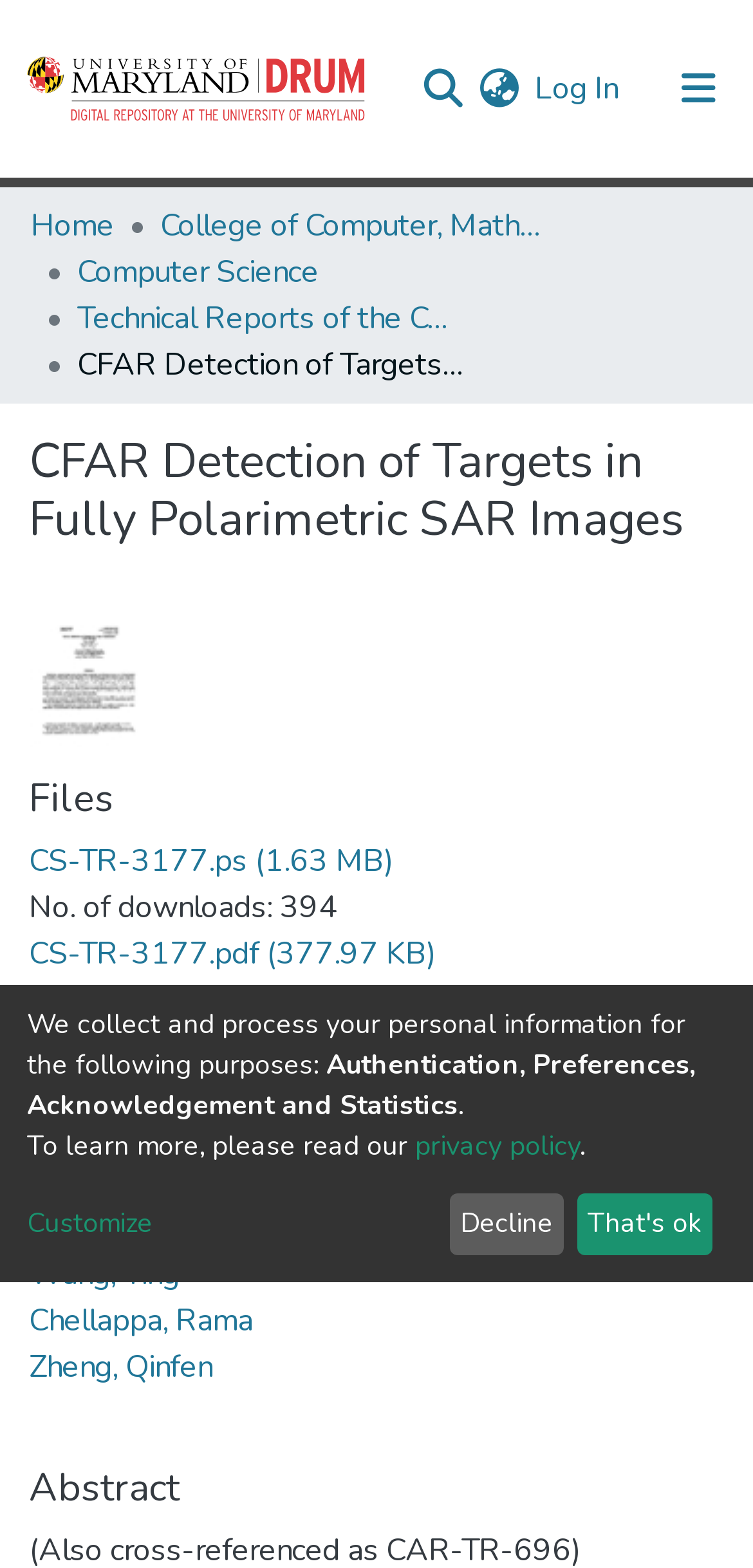Find the bounding box coordinates of the clickable element required to execute the following instruction: "Switch language". Provide the coordinates as four float numbers between 0 and 1, i.e., [left, top, right, bottom].

[0.631, 0.042, 0.695, 0.071]